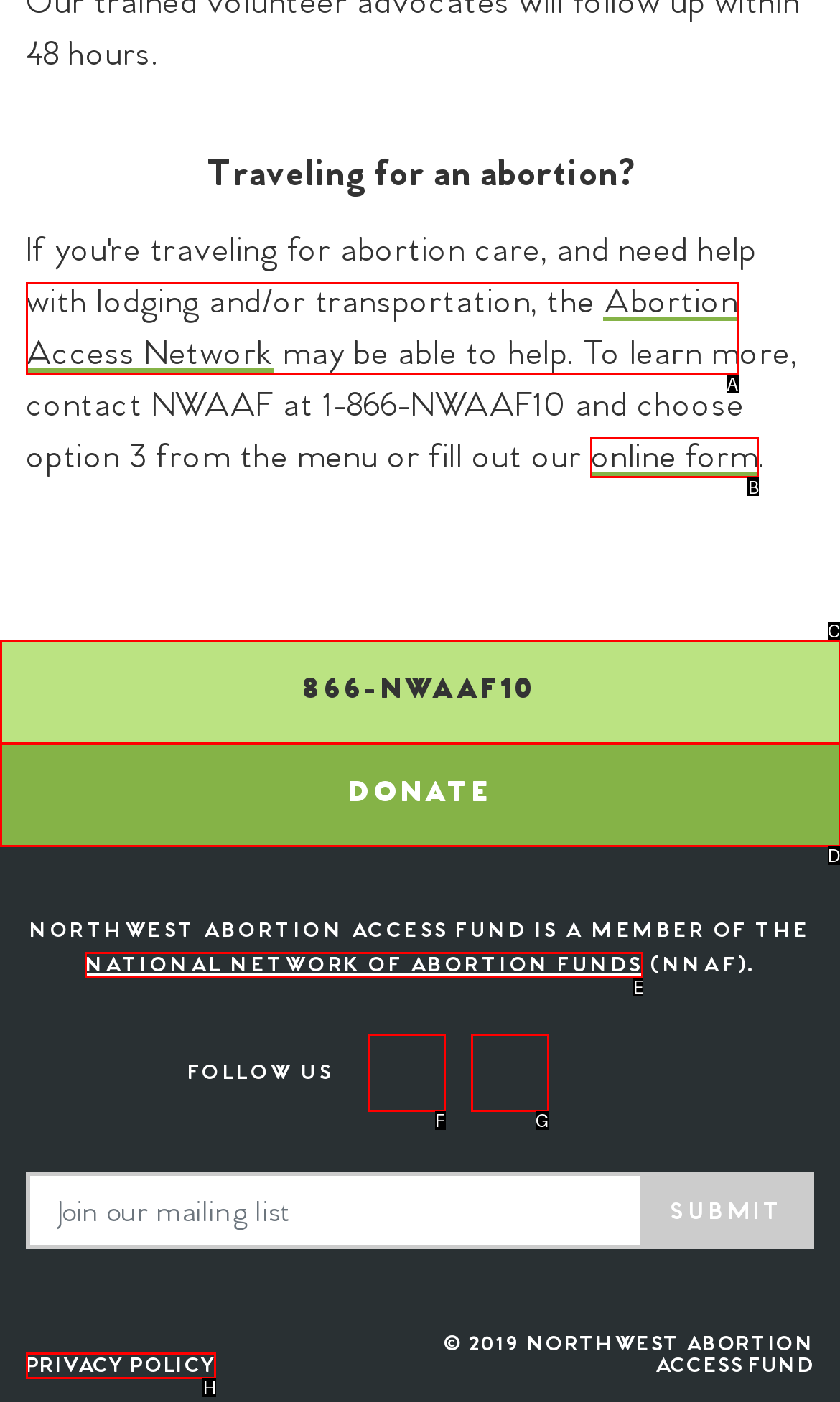Identify the HTML element you need to click to achieve the task: Fill out the online form. Respond with the corresponding letter of the option.

B